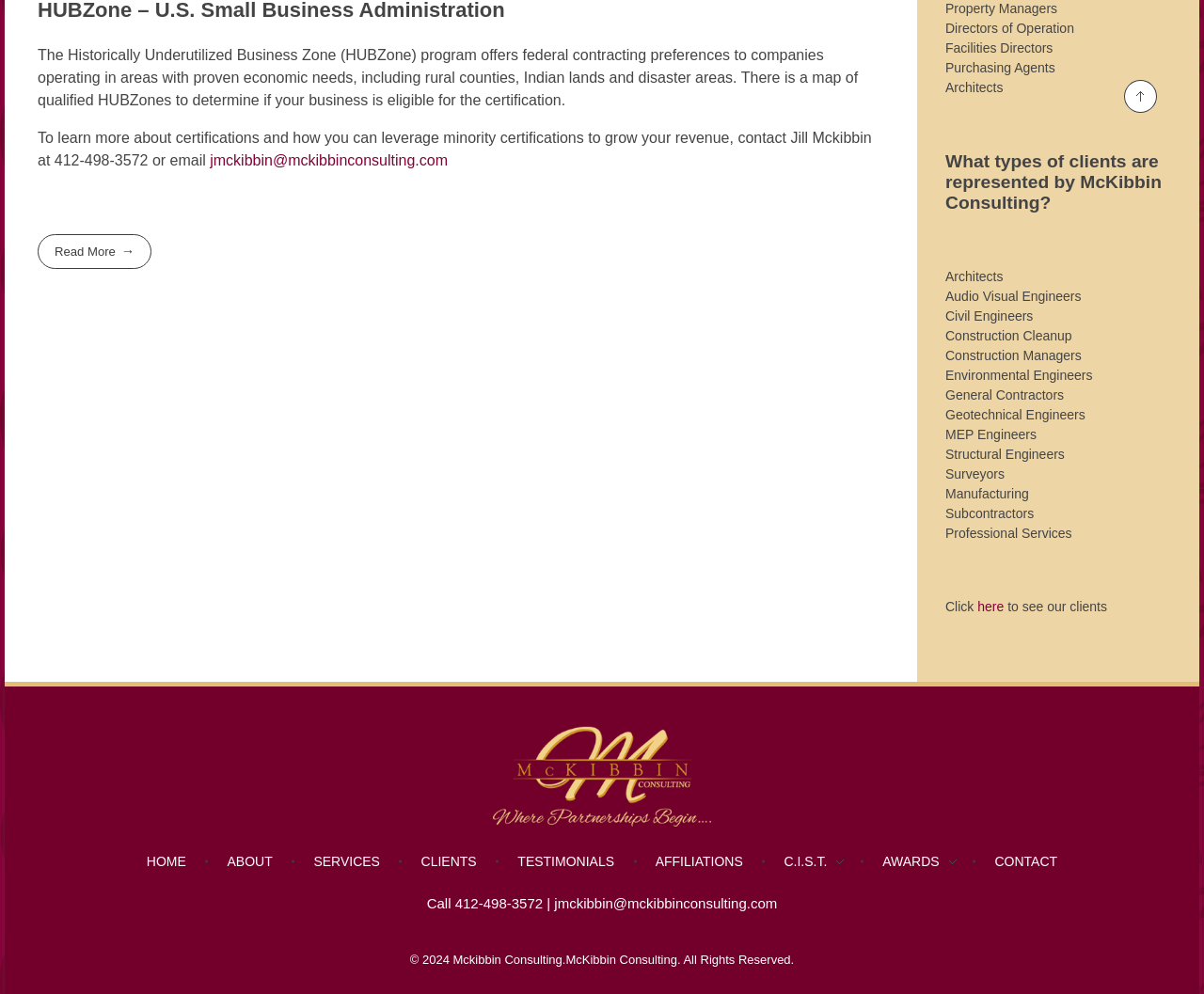Who can be contacted for certifications?
Please provide an in-depth and detailed response to the question.

According to the StaticText element with ID 229, Jill Mckibbin can be contacted at 412-498-3572 or via email at jmckibbin@mckibbinconsulting.com for certifications.